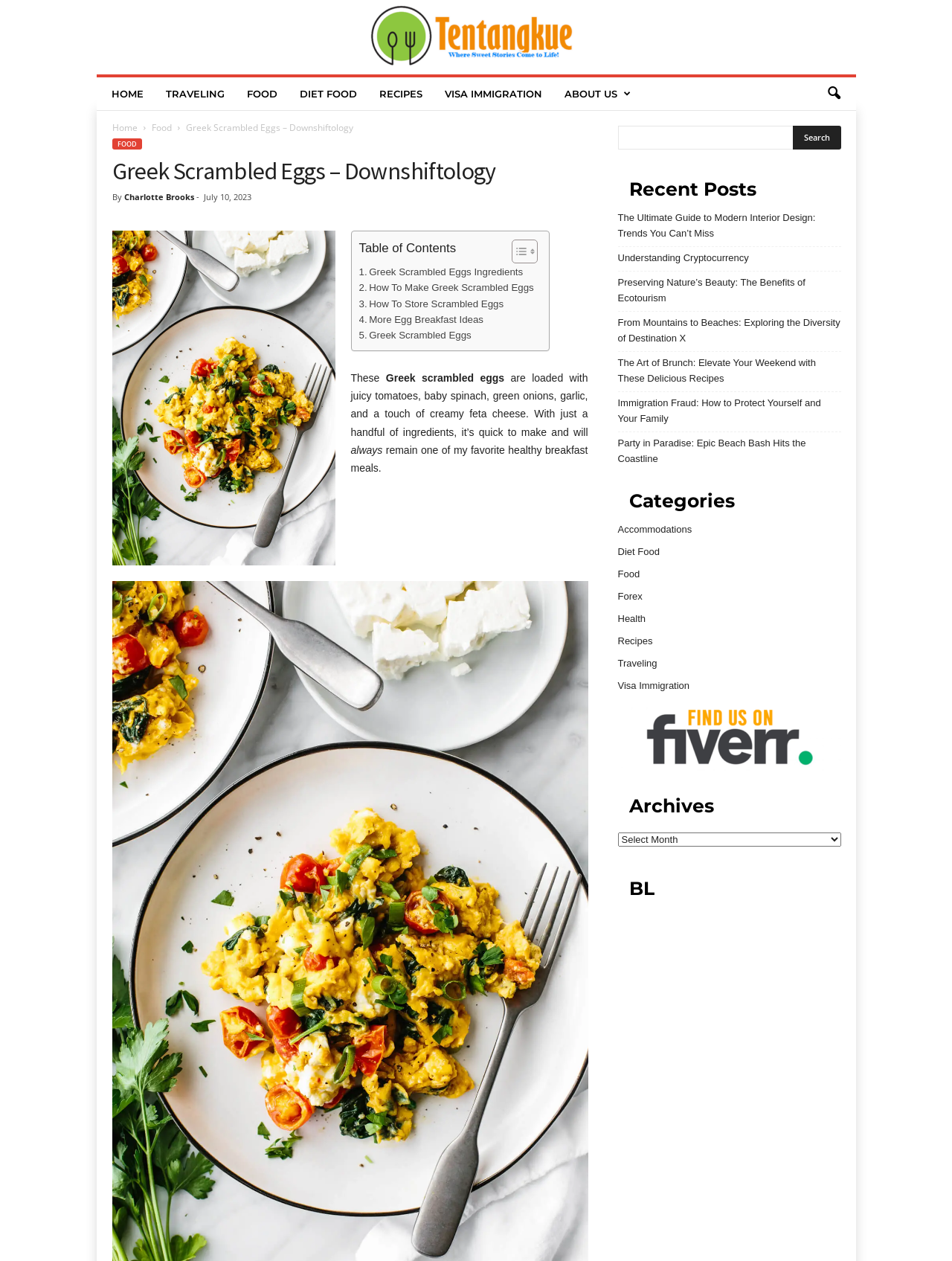Identify the bounding box of the UI component described as: "Food".

[0.649, 0.451, 0.672, 0.46]